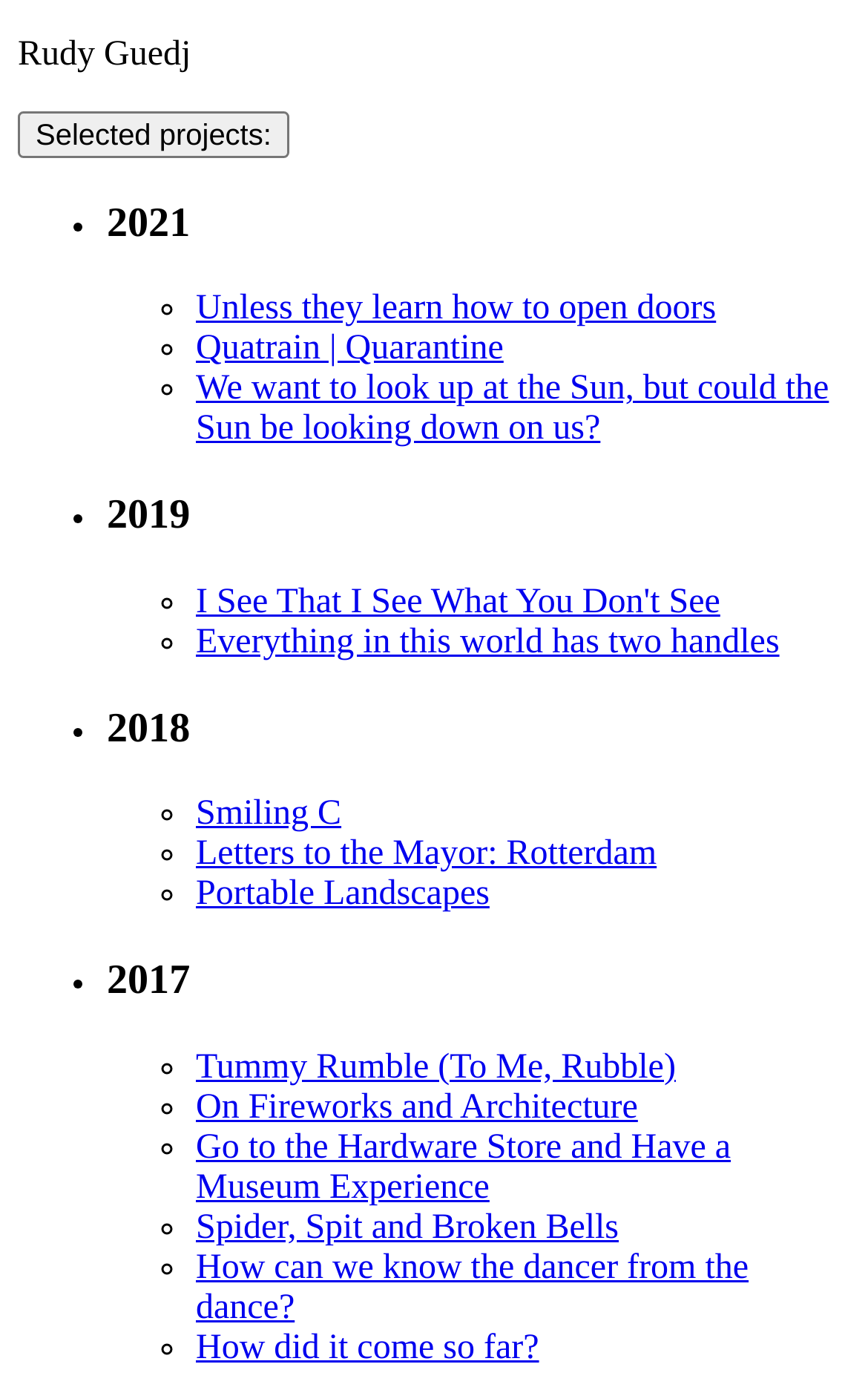What is the year of the first project listed?
Please provide a full and detailed response to the question.

The first project listed is 'Unless they learn how to open doors' which is under the heading '2021', indicating that it was created in 2021.